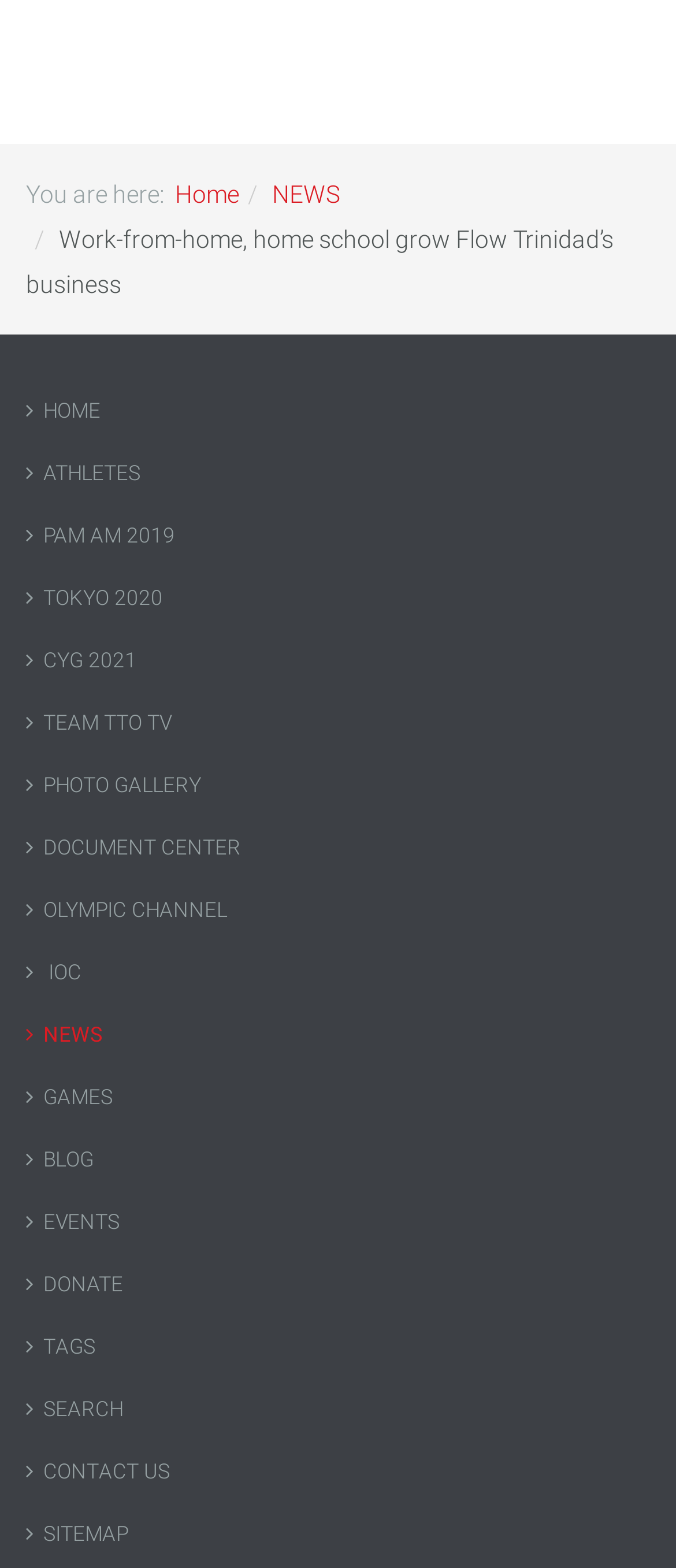Please respond in a single word or phrase: 
What is the second news category?

NEWS